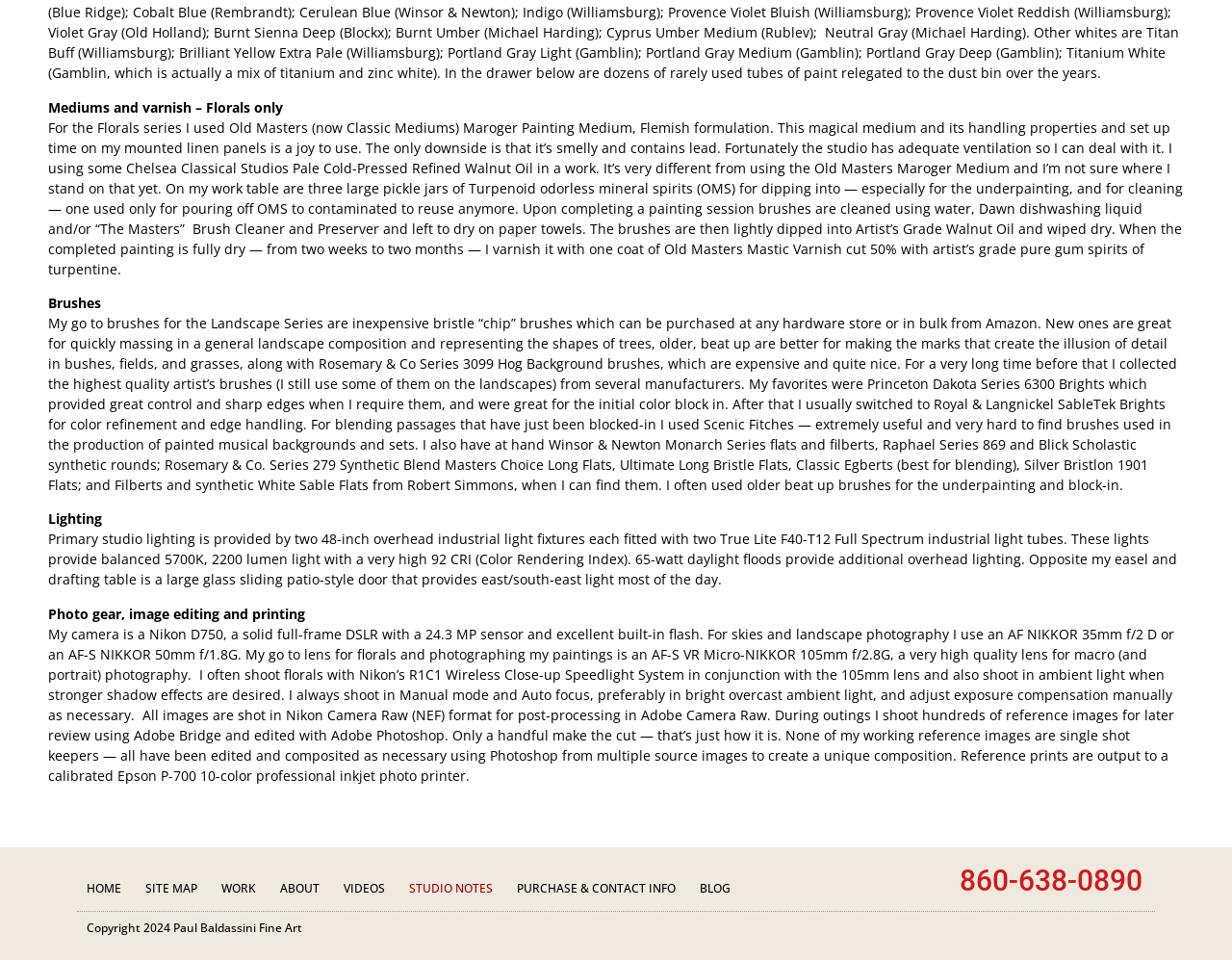Answer with a single word or phrase: 
What medium does the artist use for the Florals series?

Old Masters Maroger Painting Medium